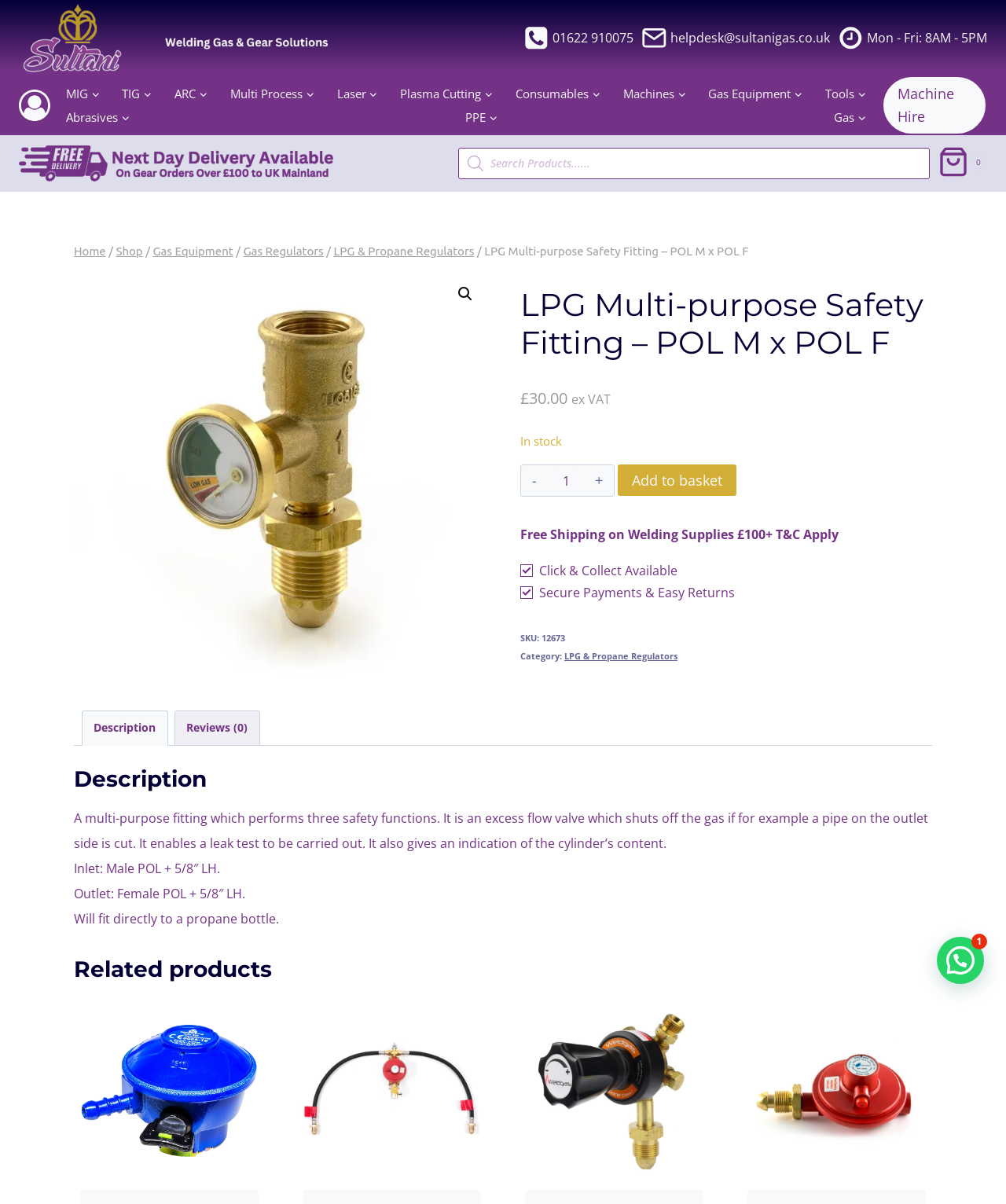Pinpoint the bounding box coordinates of the clickable area necessary to execute the following instruction: "Click the 'Description' tab". The coordinates should be given as four float numbers between 0 and 1, namely [left, top, right, bottom].

[0.082, 0.591, 0.166, 0.619]